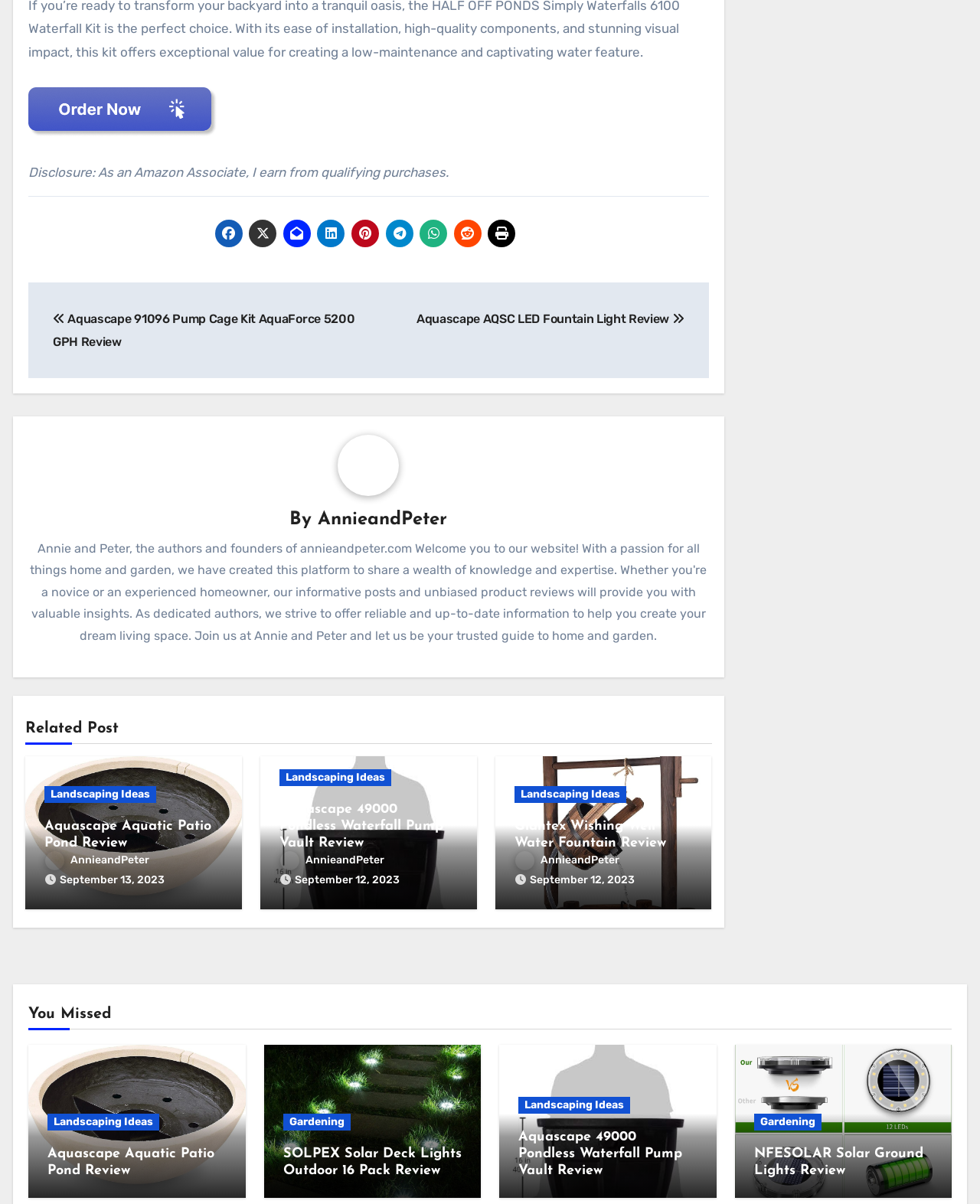Find the bounding box coordinates for the UI element that matches this description: "Landscaping Ideas".

[0.048, 0.925, 0.162, 0.939]